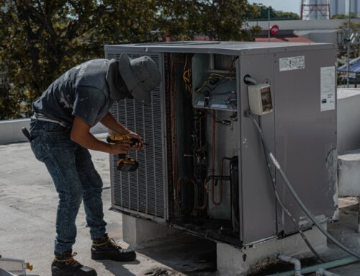What is the technician doing to the air conditioning unit?
Carefully examine the image and provide a detailed answer to the question.

The technician is focused on inspecting the internal components of the air conditioning unit, which is crucial for ensuring optimal performance and maintaining comfortable living and working environments.